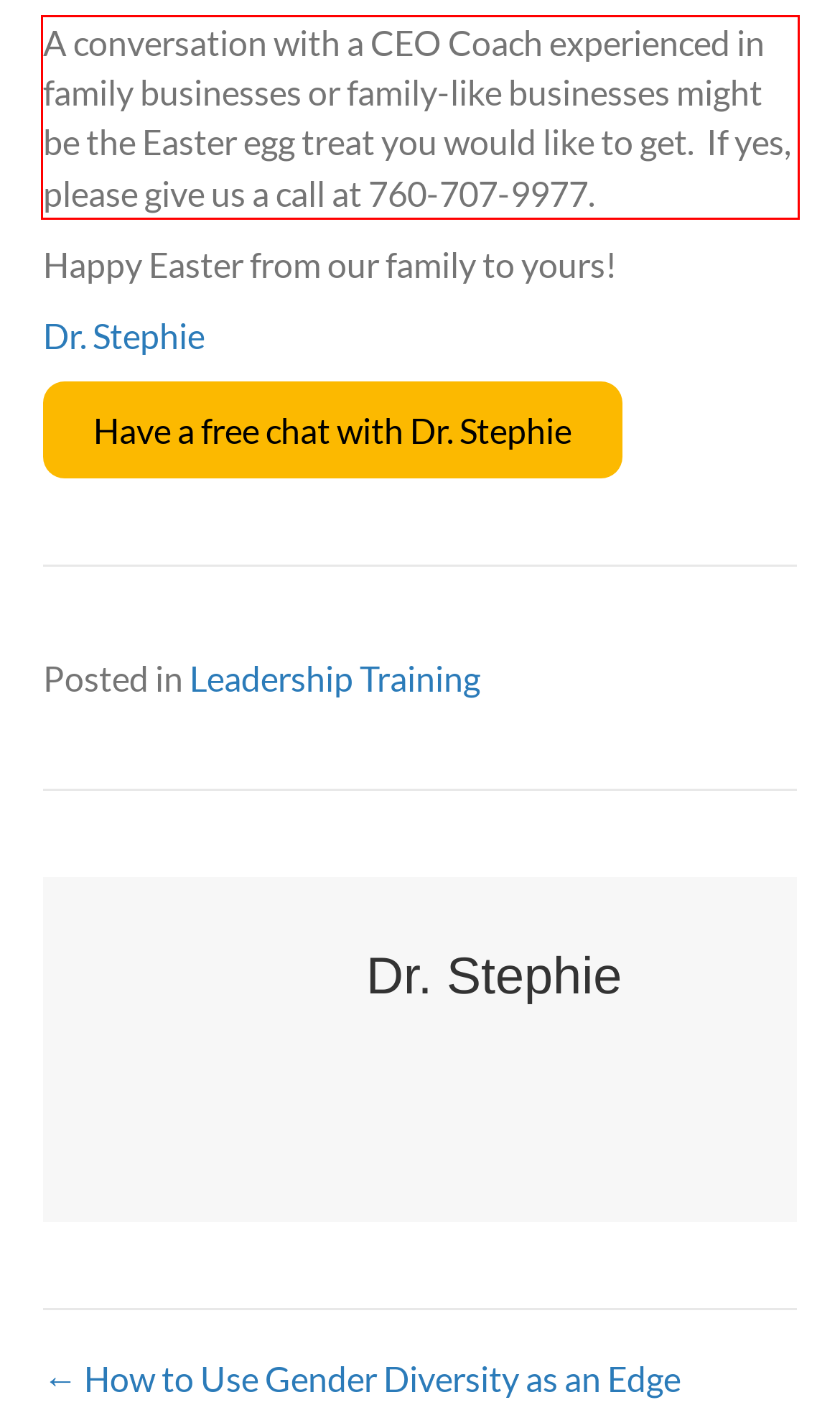You are presented with a webpage screenshot featuring a red bounding box. Perform OCR on the text inside the red bounding box and extract the content.

A conversation with a CEO Coach experienced in family businesses or family-like businesses might be the Easter egg treat you would like to get. If yes, please give us a call at 760-707-9977.